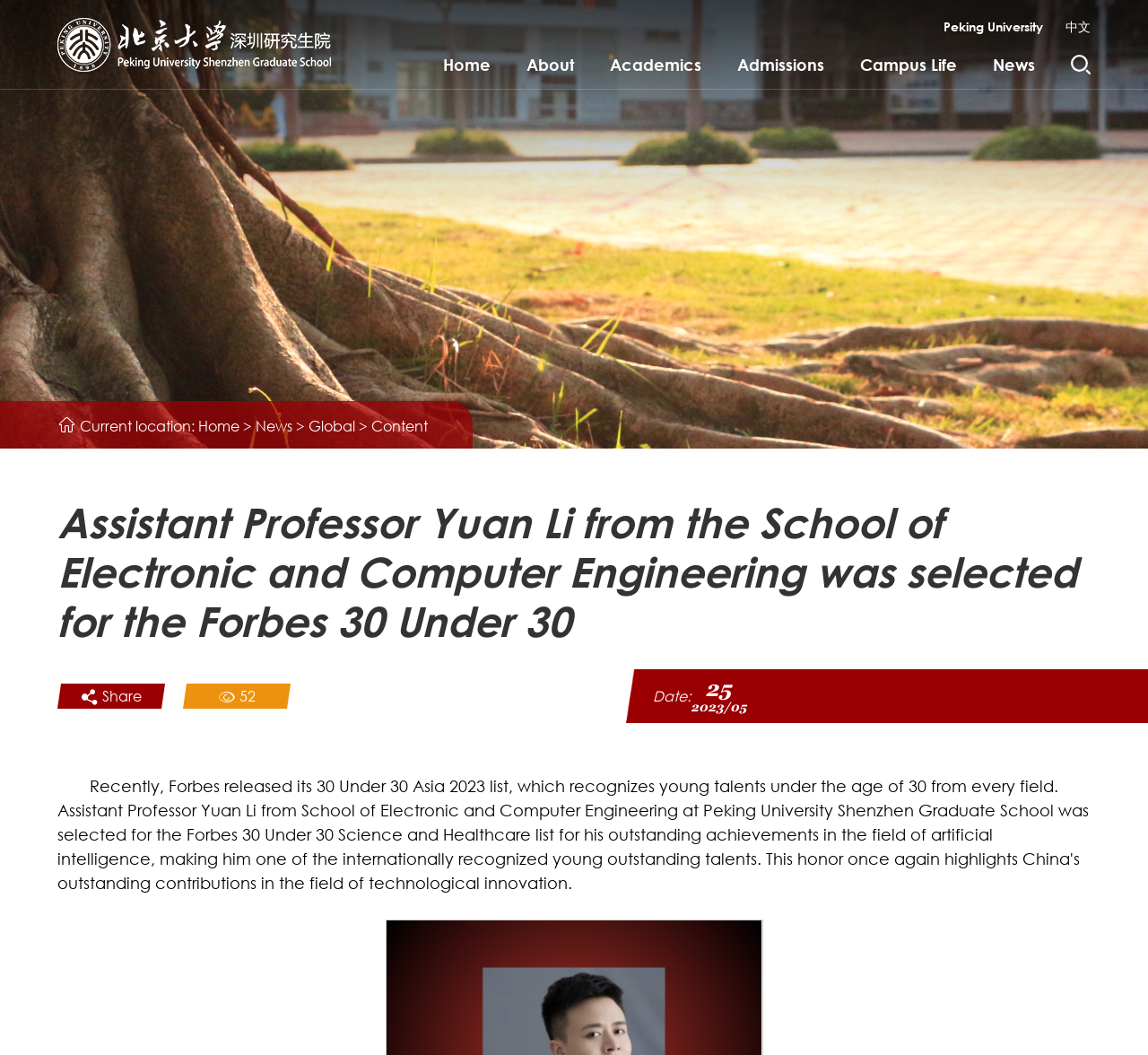Generate a comprehensive description of the webpage.

This webpage is about Assistant Professor Yuan Li from the School of Electronic and Computer Engineering being selected for the Forbes 30 Under 30 Asia 2023 list. At the top left corner, there is a logo of Peking University Shenzhen Graduate School, which is also a link to the school's English website. Next to it, there is a link to the Chinese version of the website. On the top right corner, there are several links to different sections of the website, including Home, About, Academics, Admissions, Campus Life, and News.

Below the top navigation bar, there is a secondary navigation bar with links to Home, News, and Global. The main content of the webpage starts with a heading that announces the selection of Assistant Professor Yuan Li for the Forbes 30 Under 30 list. Below the heading, there is a paragraph of text that describes the list and the recognition it brings to young talents under the age of 30 from every field.

On the right side of the main content, there are several links and buttons, including a Share button and a counter showing 52 shares. The date of the article is also displayed, which is May 25, 2023. The webpage has a clean and simple layout, making it easy to navigate and read.